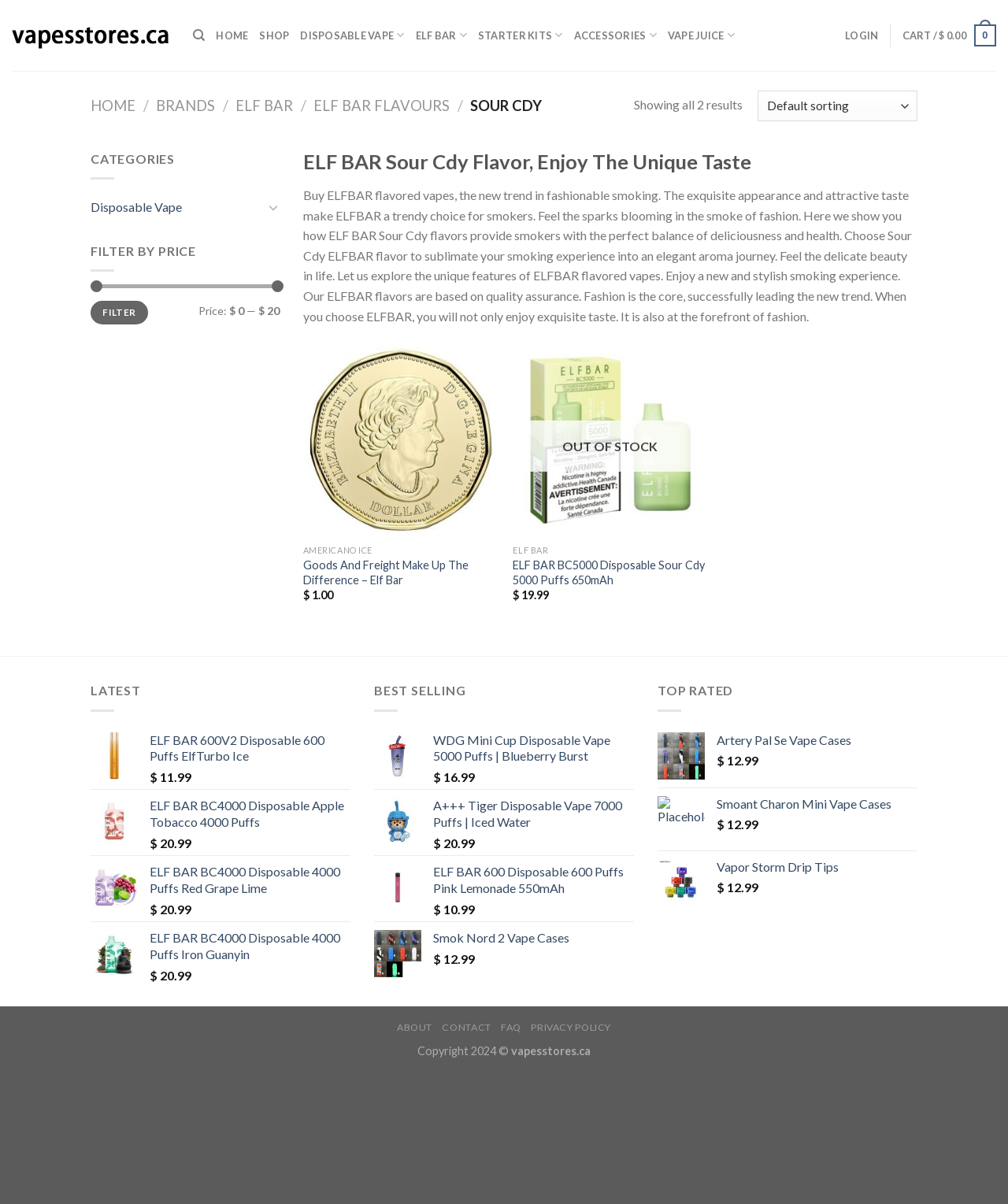Locate the bounding box coordinates of the clickable region to complete the following instruction: "Click on the 'HOME' link."

[0.214, 0.016, 0.246, 0.043]